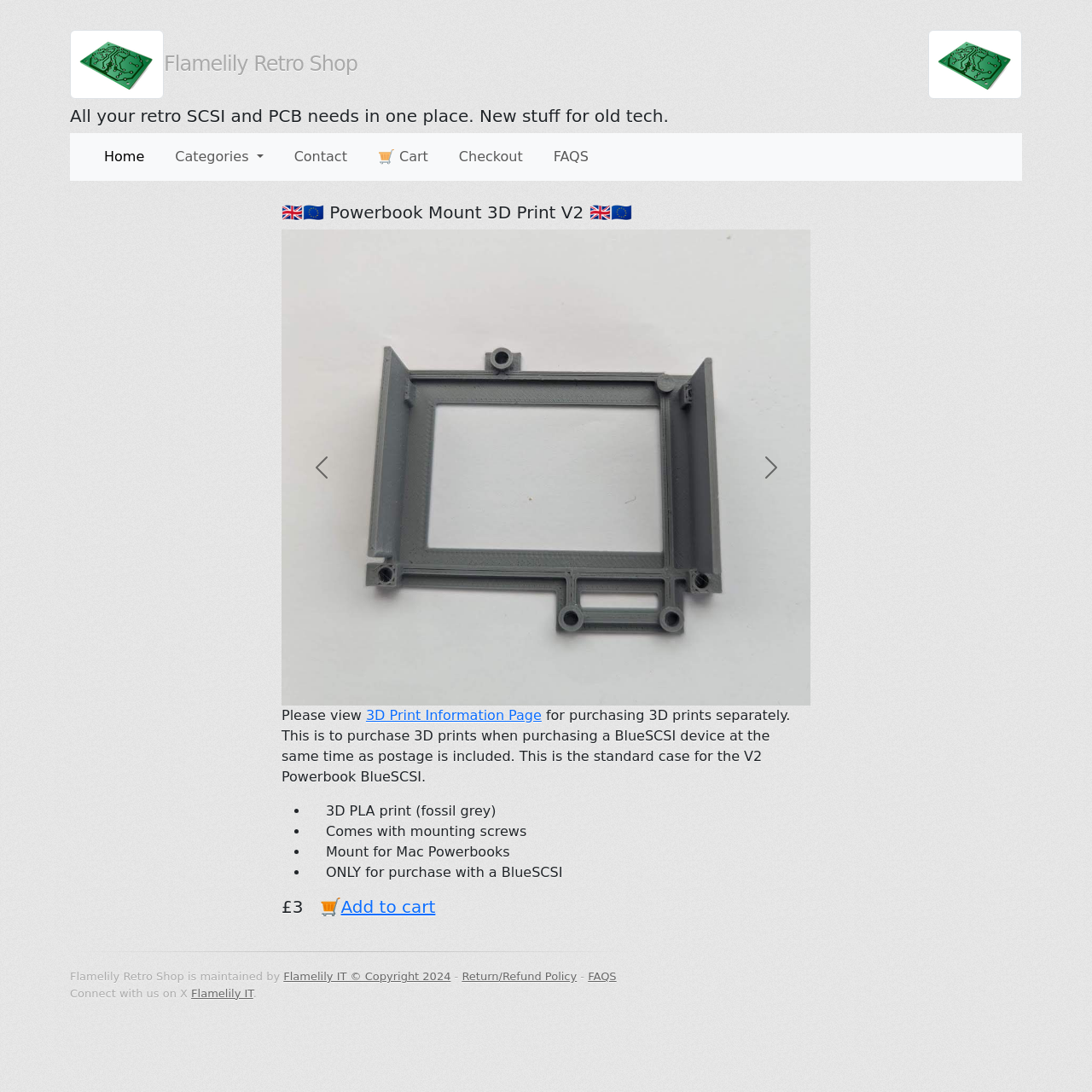Locate the bounding box coordinates of the region to be clicked to comply with the following instruction: "View the 3D Print Information Page". The coordinates must be four float numbers between 0 and 1, in the form [left, top, right, bottom].

[0.335, 0.648, 0.496, 0.662]